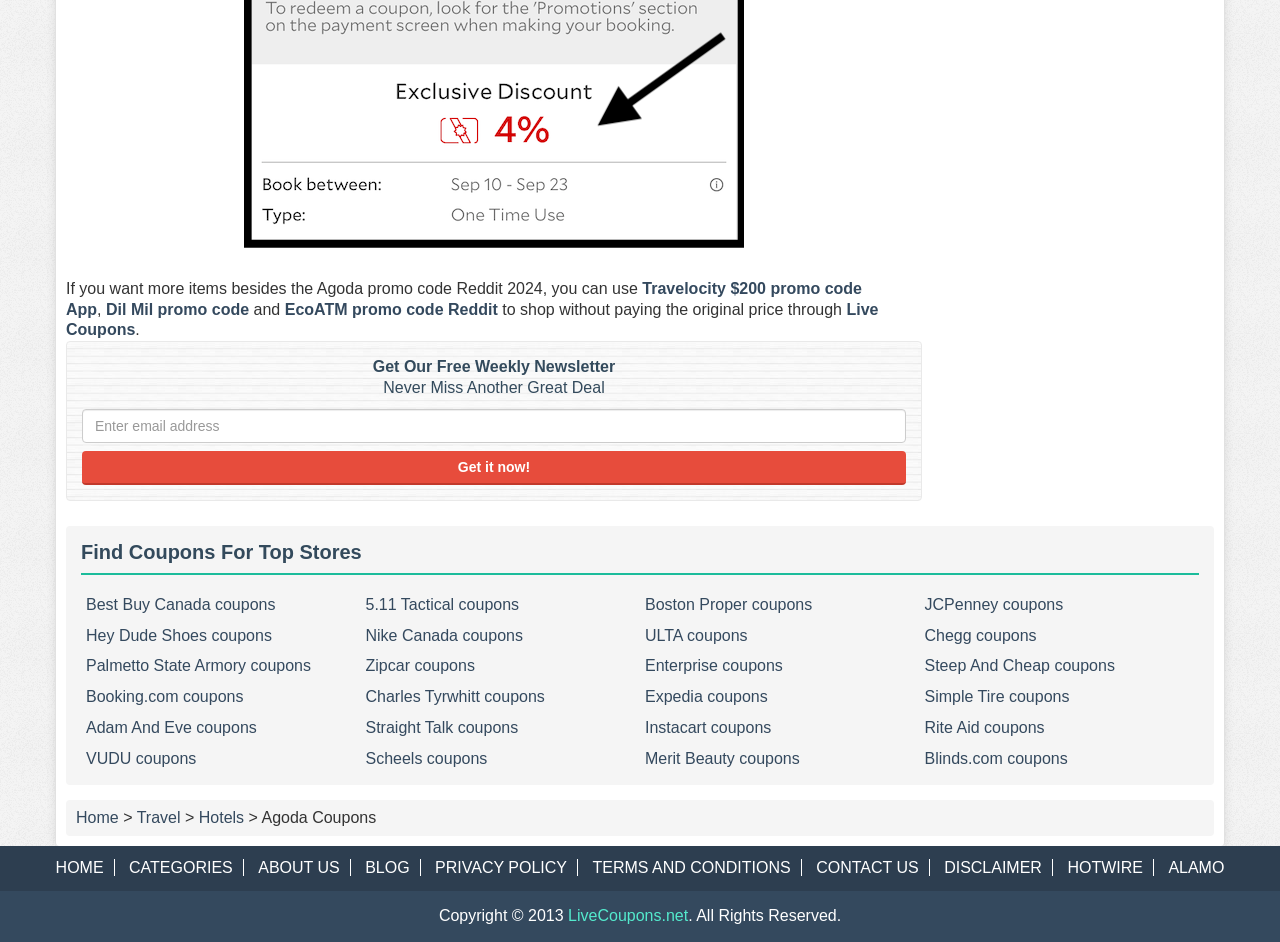What is the purpose of this webpage?
Give a one-word or short-phrase answer derived from the screenshot.

Find coupons for top stores